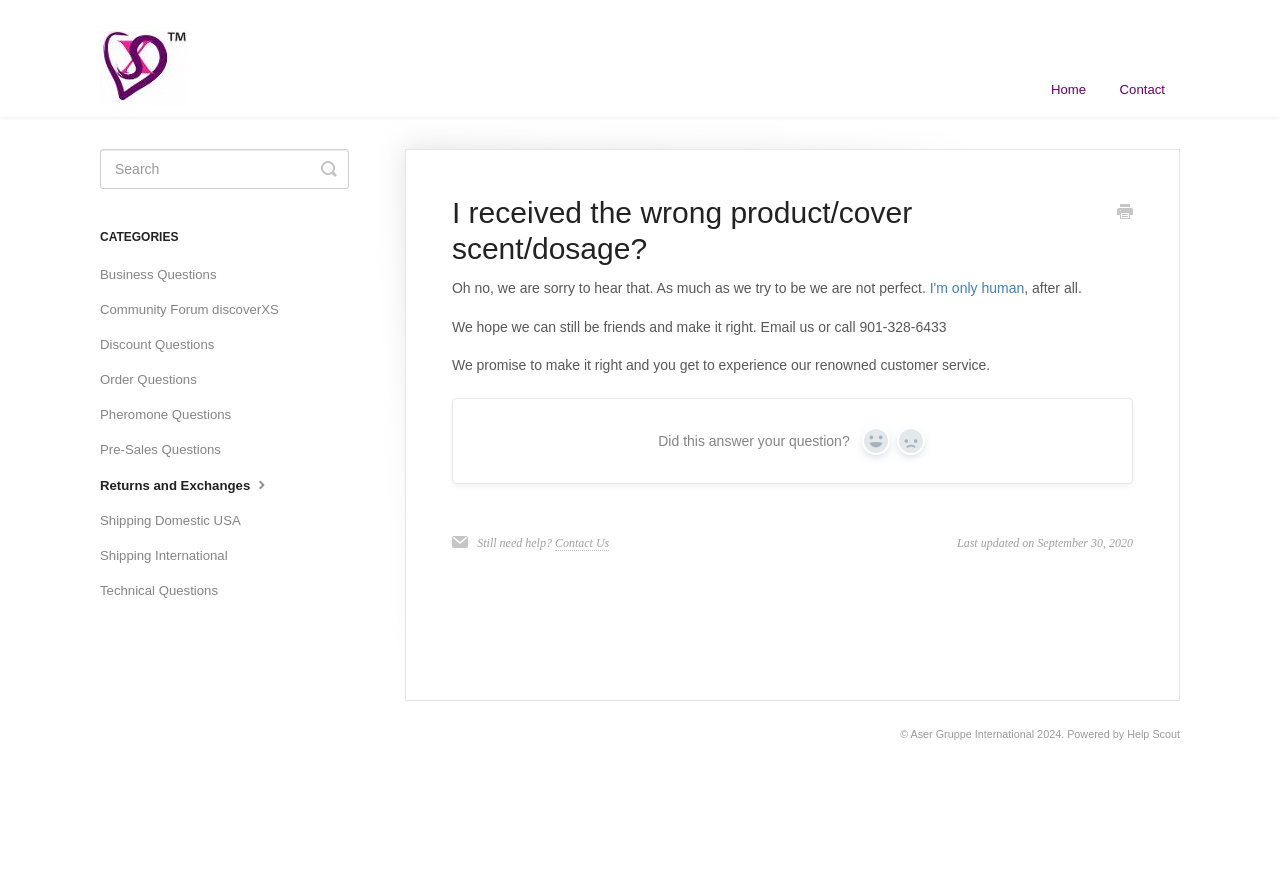Please determine the bounding box of the UI element that matches this description: I'm only human. The coordinates should be given as (top-left x, top-left y, bottom-right x, bottom-right y), with all values between 0 and 1.

[0.726, 0.316, 0.8, 0.334]